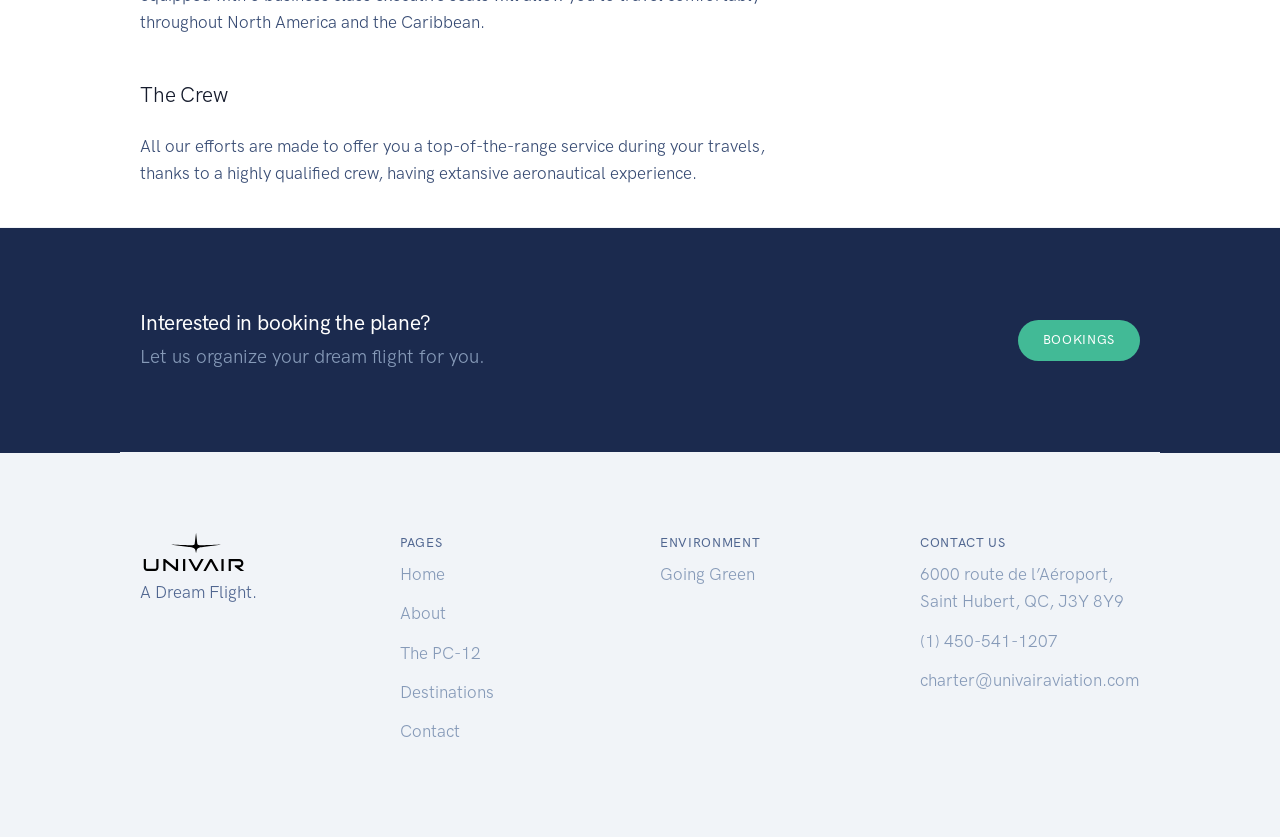Find and provide the bounding box coordinates for the UI element described with: "The PC-12".

[0.312, 0.768, 0.376, 0.792]